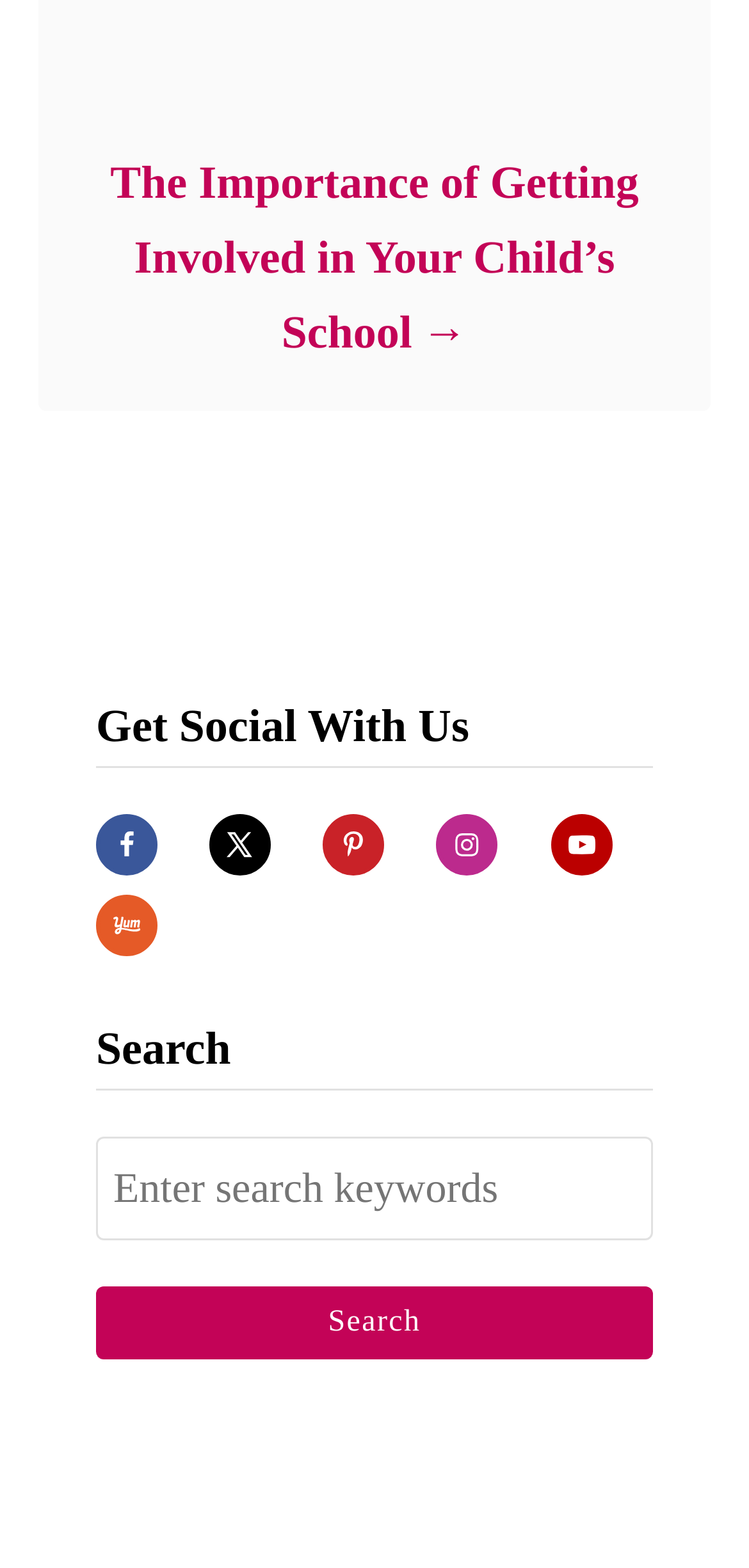Answer the question in a single word or phrase:
What is the function of the button next to the searchbox?

To submit the search query